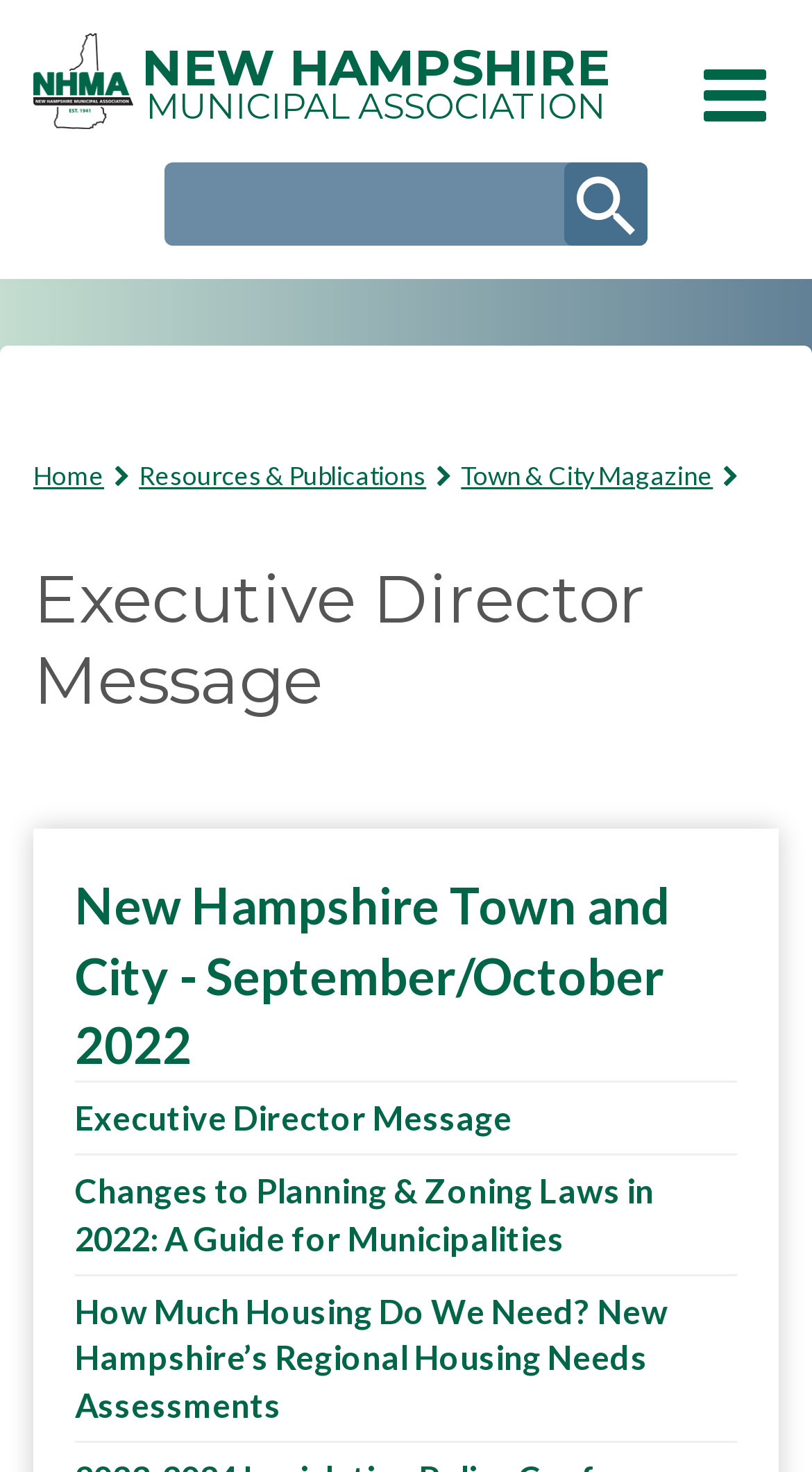How many articles are listed?
We need a detailed and meticulous answer to the question.

I counted the number of articles listed by looking at the links 'Executive Director Message', 'Changes to Planning & Zoning Laws in 2022: A Guide for Municipalities', 'How Much Housing Do We Need? New Hampshire’s Regional Housing Needs Assessments' and found that there are 4 articles listed.